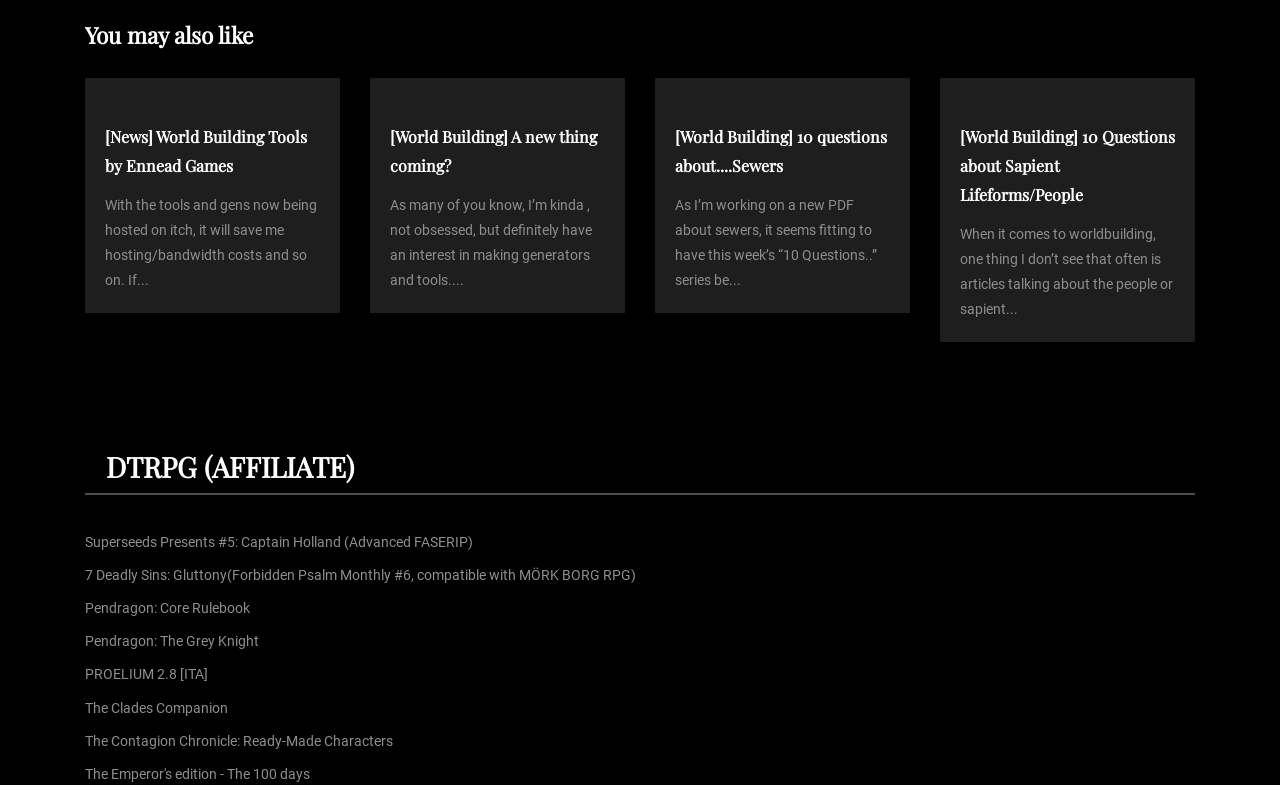Could you provide the bounding box coordinates for the portion of the screen to click to complete this instruction: "Click on the link 'RSS'"?

[0.066, 0.571, 0.077, 0.618]